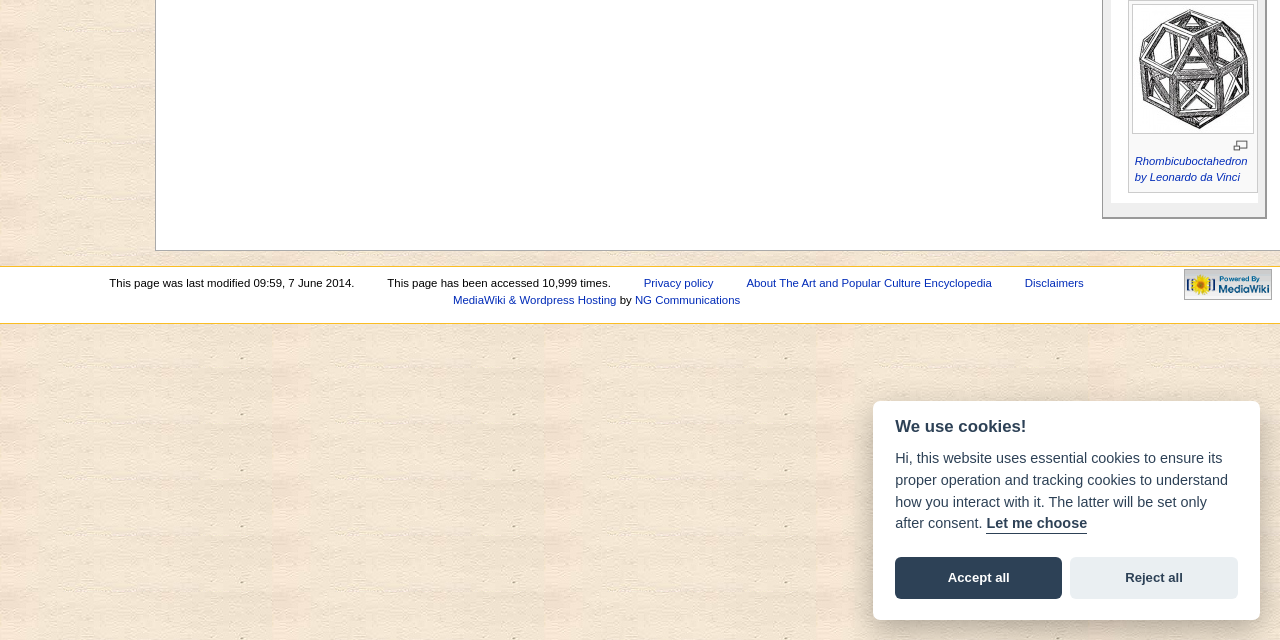Locate the bounding box of the UI element with the following description: "MediaWiki & Wordpress Hosting".

[0.354, 0.459, 0.482, 0.478]